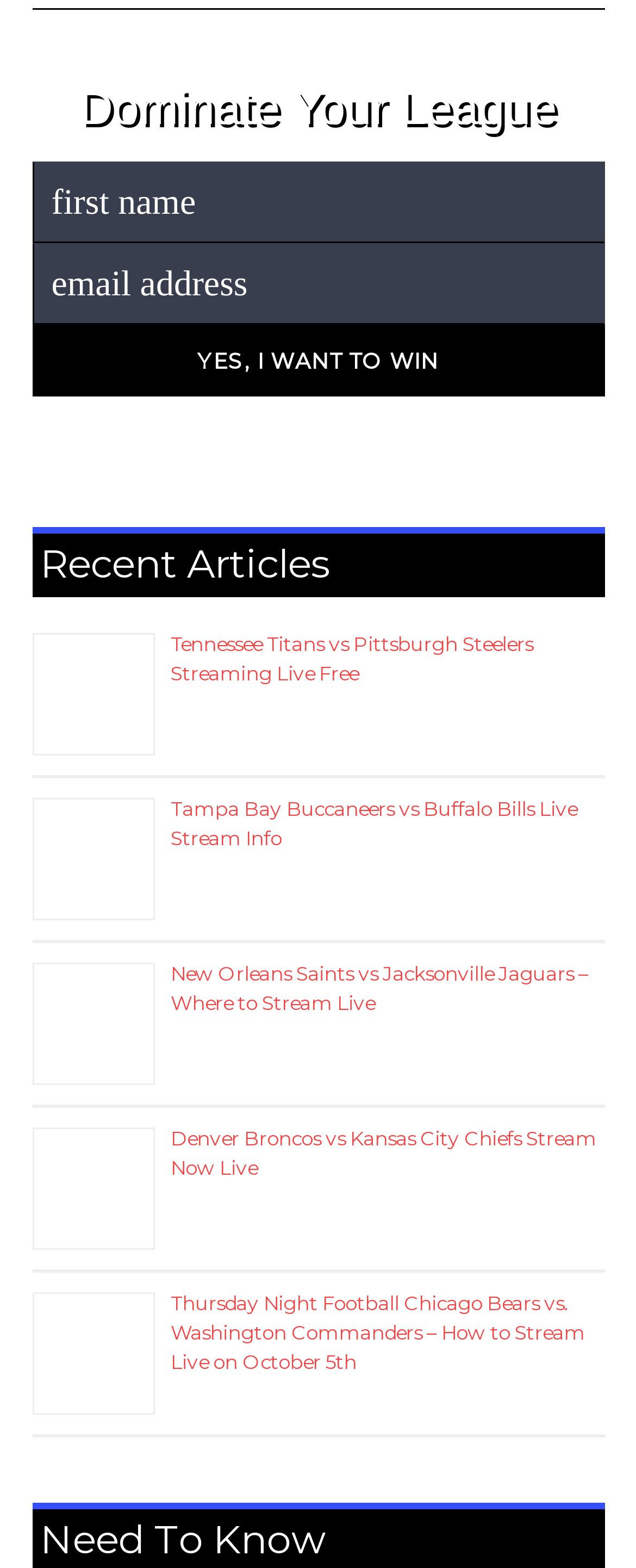Answer the following inquiry with a single word or phrase:
How many input fields are there in the form?

2